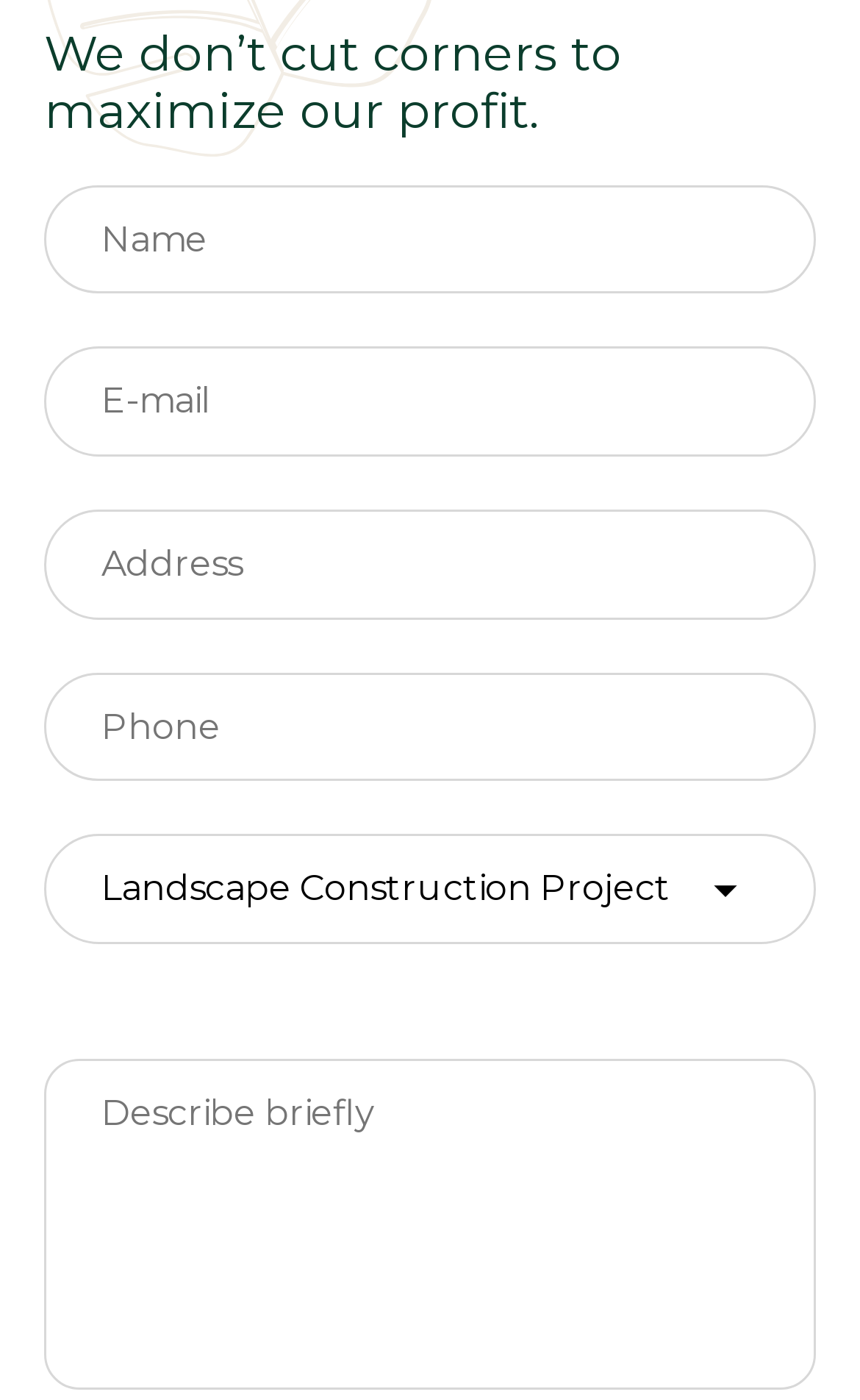Are there any error messages on the form?
Please provide a comprehensive and detailed answer to the question.

I noticed several alert elements with no text, which suggests that they are placeholders for error messages that will appear if users enter invalid or incomplete information in the corresponding input fields.